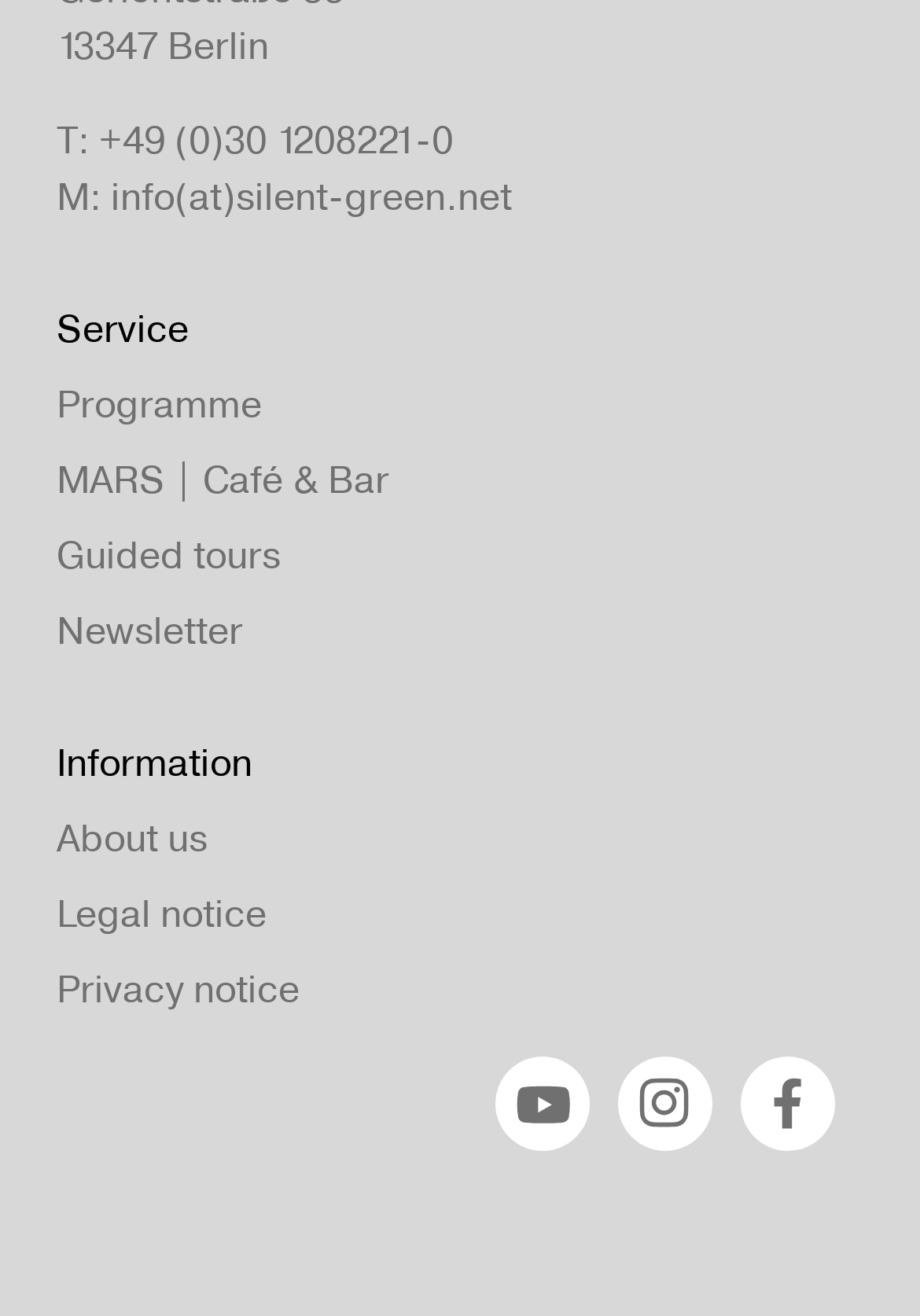Given the webpage screenshot, identify the bounding box of the UI element that matches this description: "title="silent green on Facebook"".

[0.805, 0.803, 0.908, 0.874]